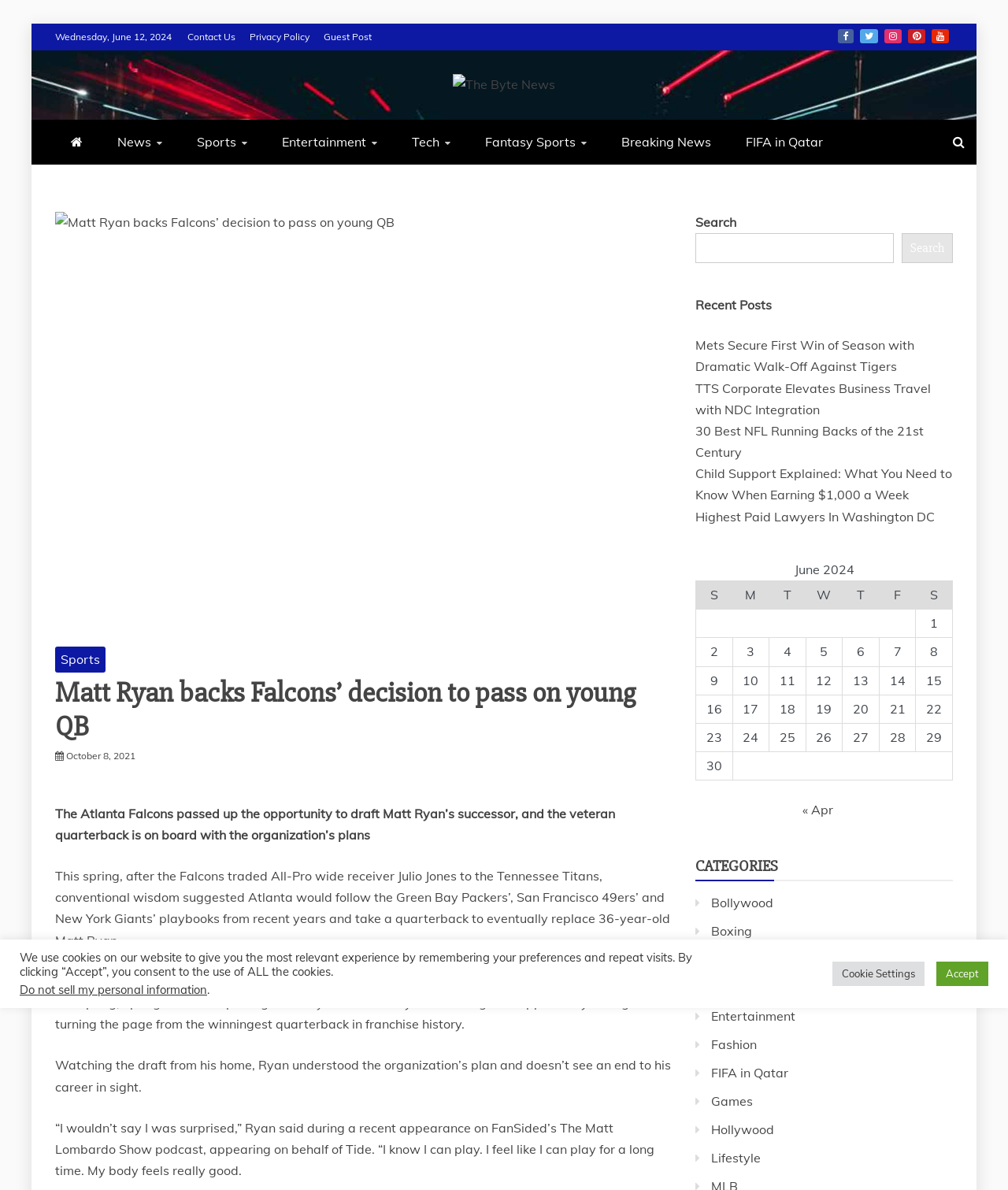Please extract and provide the main headline of the webpage.

Matt Ryan backs Falcons’ decision to pass on young QB